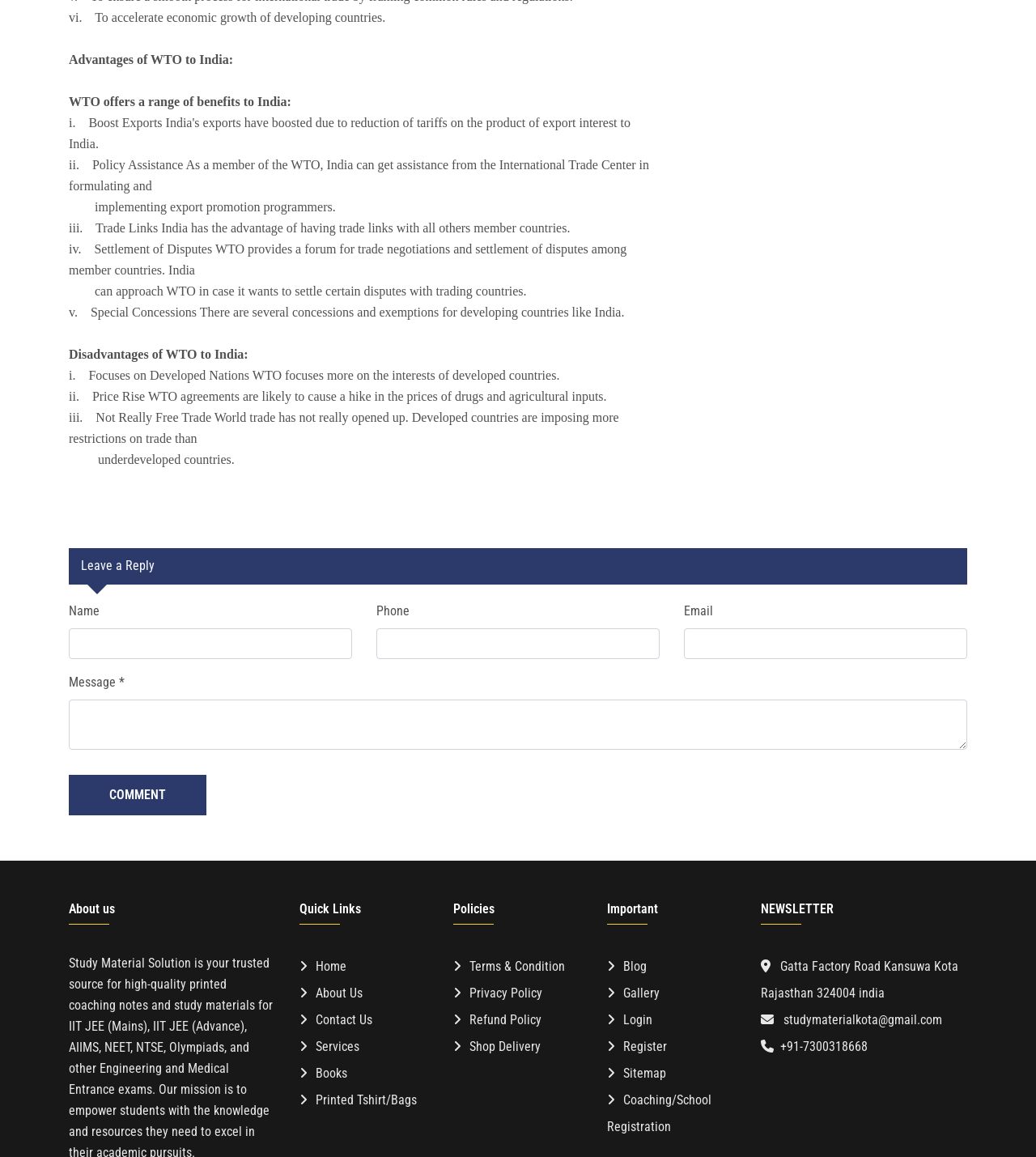Using the webpage screenshot and the element description Register, determine the bounding box coordinates. Specify the coordinates in the format (top-left x, top-left y, bottom-right x, bottom-right y) with values ranging from 0 to 1.

[0.586, 0.893, 0.644, 0.916]